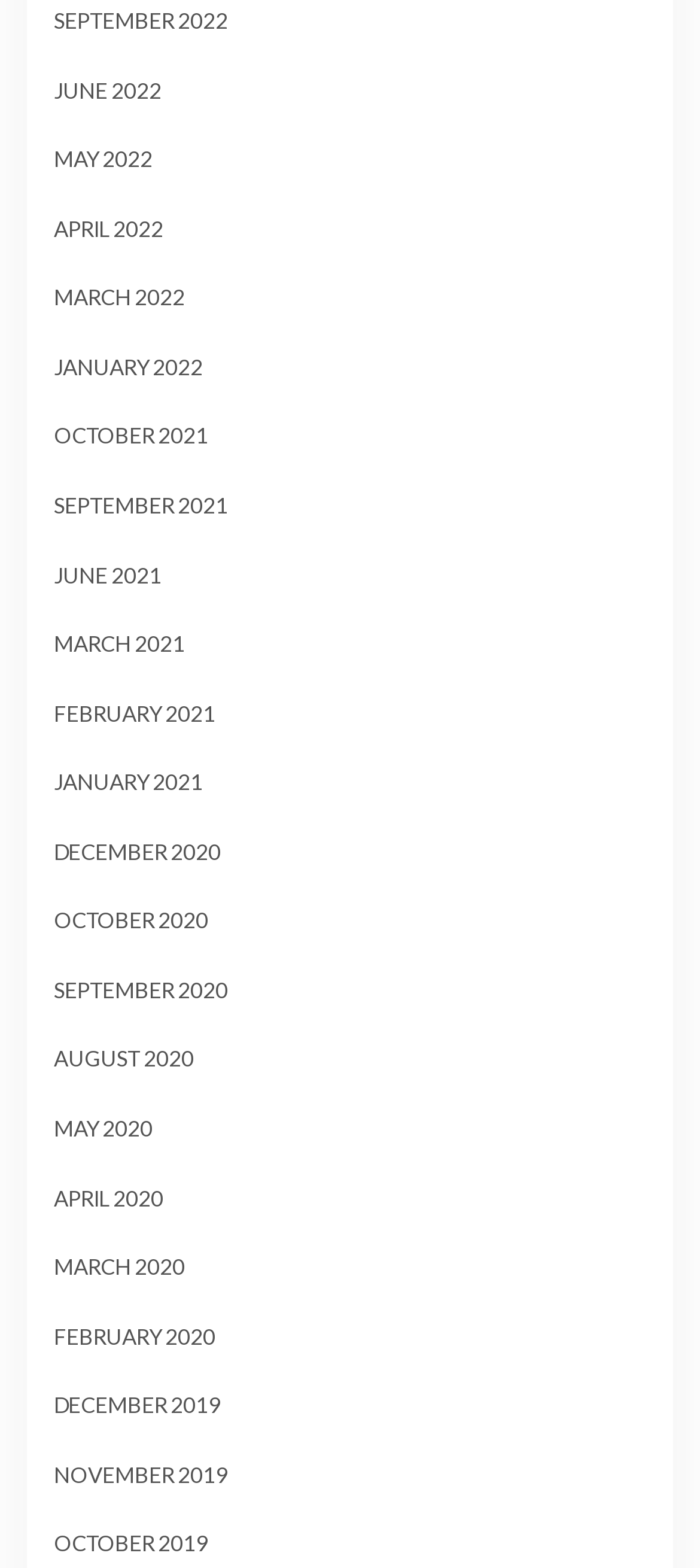Examine the screenshot and answer the question in as much detail as possible: How many years are represented on the webpage?

I analyzed the link elements on the webpage and found that the months are listed across four years: 2019, 2020, 2021, and 2022.